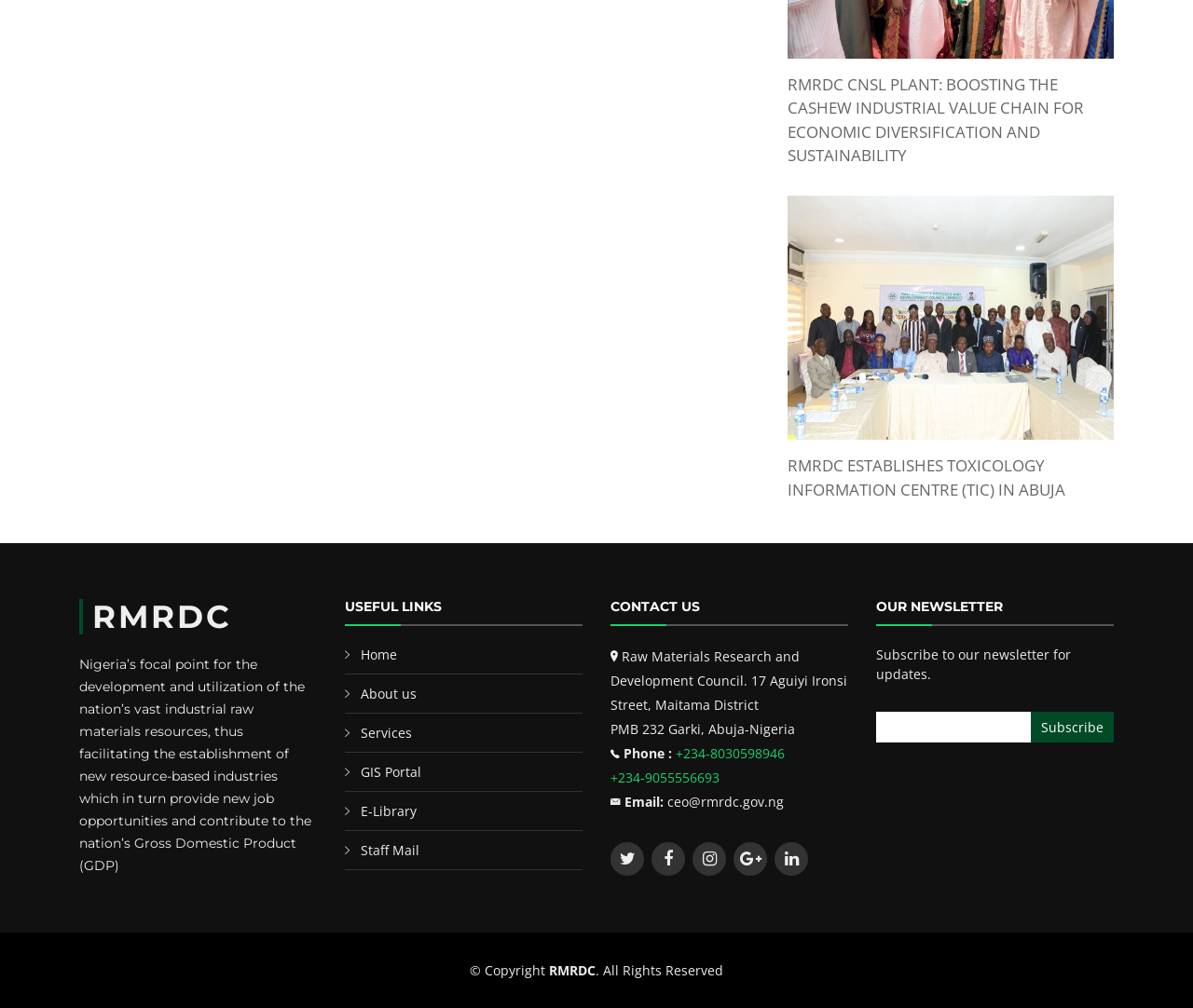Kindly provide the bounding box coordinates of the section you need to click on to fulfill the given instruction: "Click the 'More payment options' button".

None